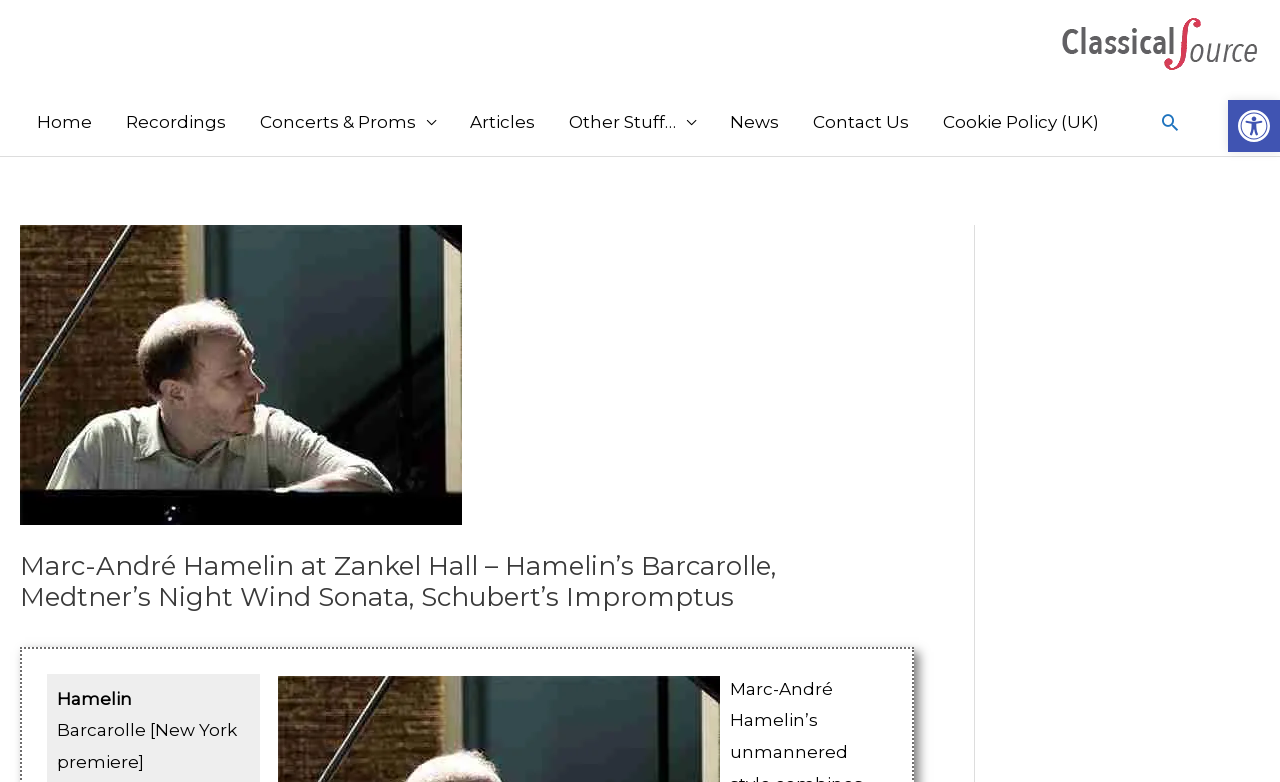Find and generate the main title of the webpage.

Marc-André Hamelin at Zankel Hall – Hamelin’s Barcarolle, Medtner’s Night Wind Sonata, Schubert’s Impromptus